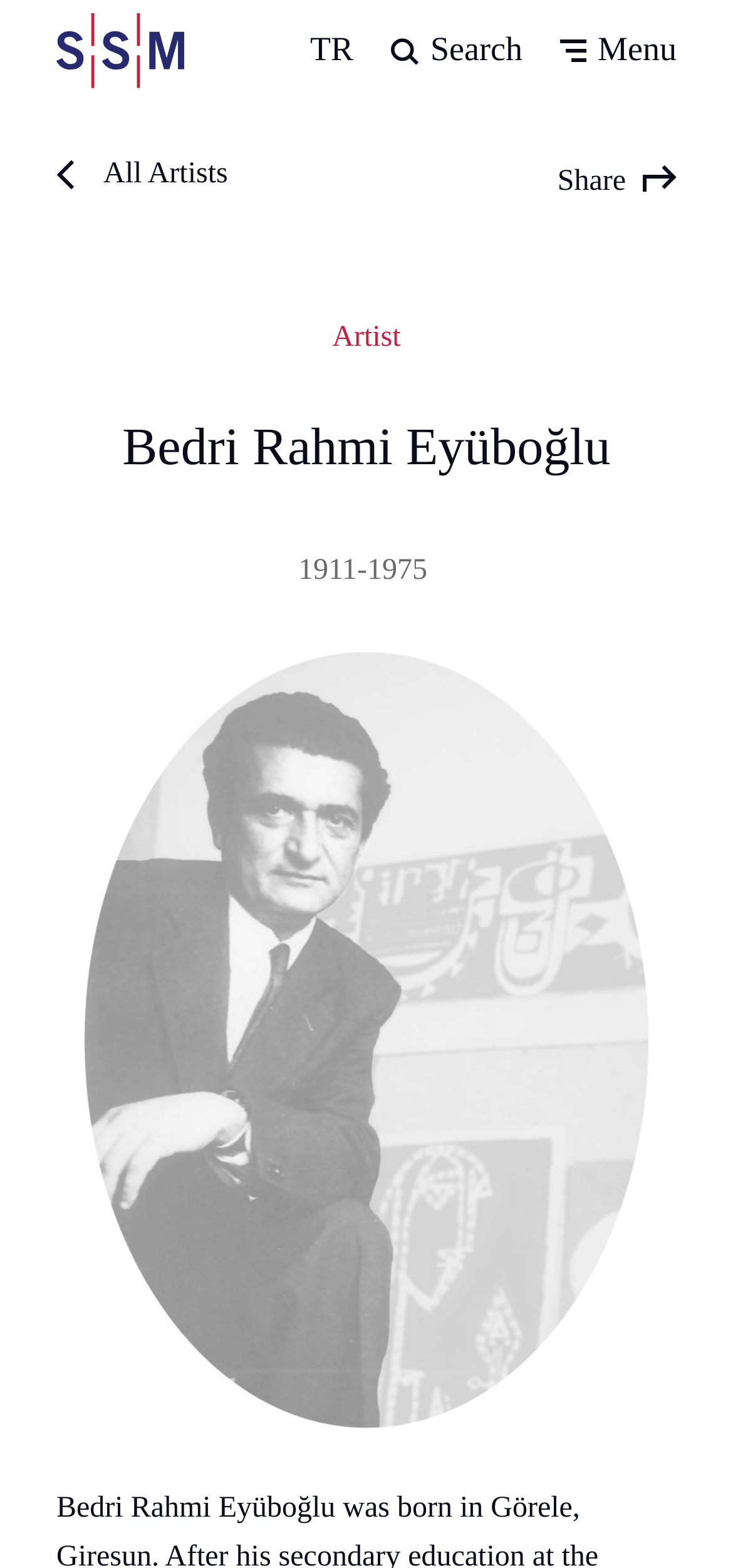Please determine the bounding box coordinates, formatted as (top-left x, top-left y, bottom-right x, bottom-right y), with all values as floating point numbers between 0 and 1. Identify the bounding box of the region described as: Search

[0.533, 0.015, 0.713, 0.05]